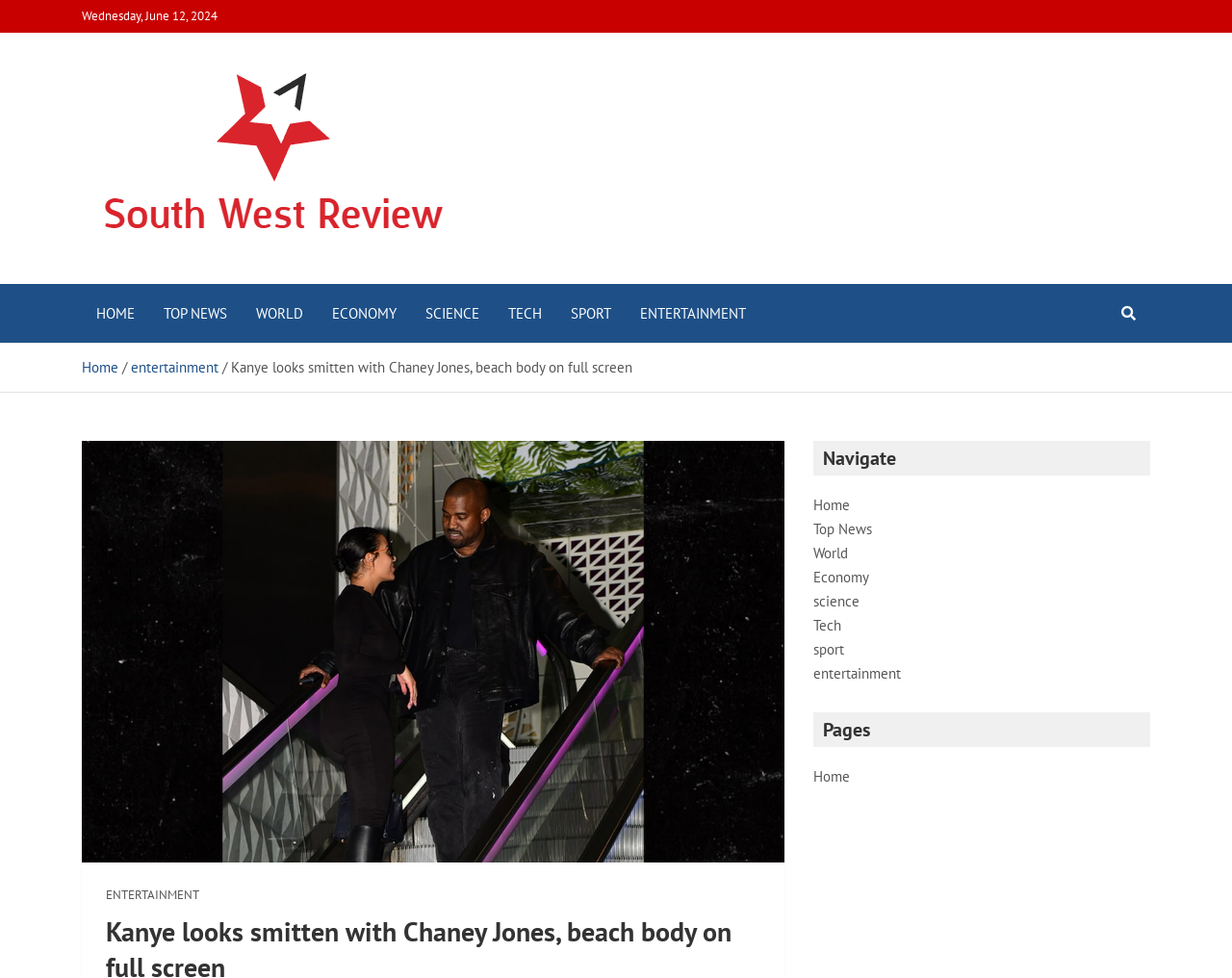Can you extract the primary headline text from the webpage?

Kanye looks smitten with Chaney Jones, beach body on full screen